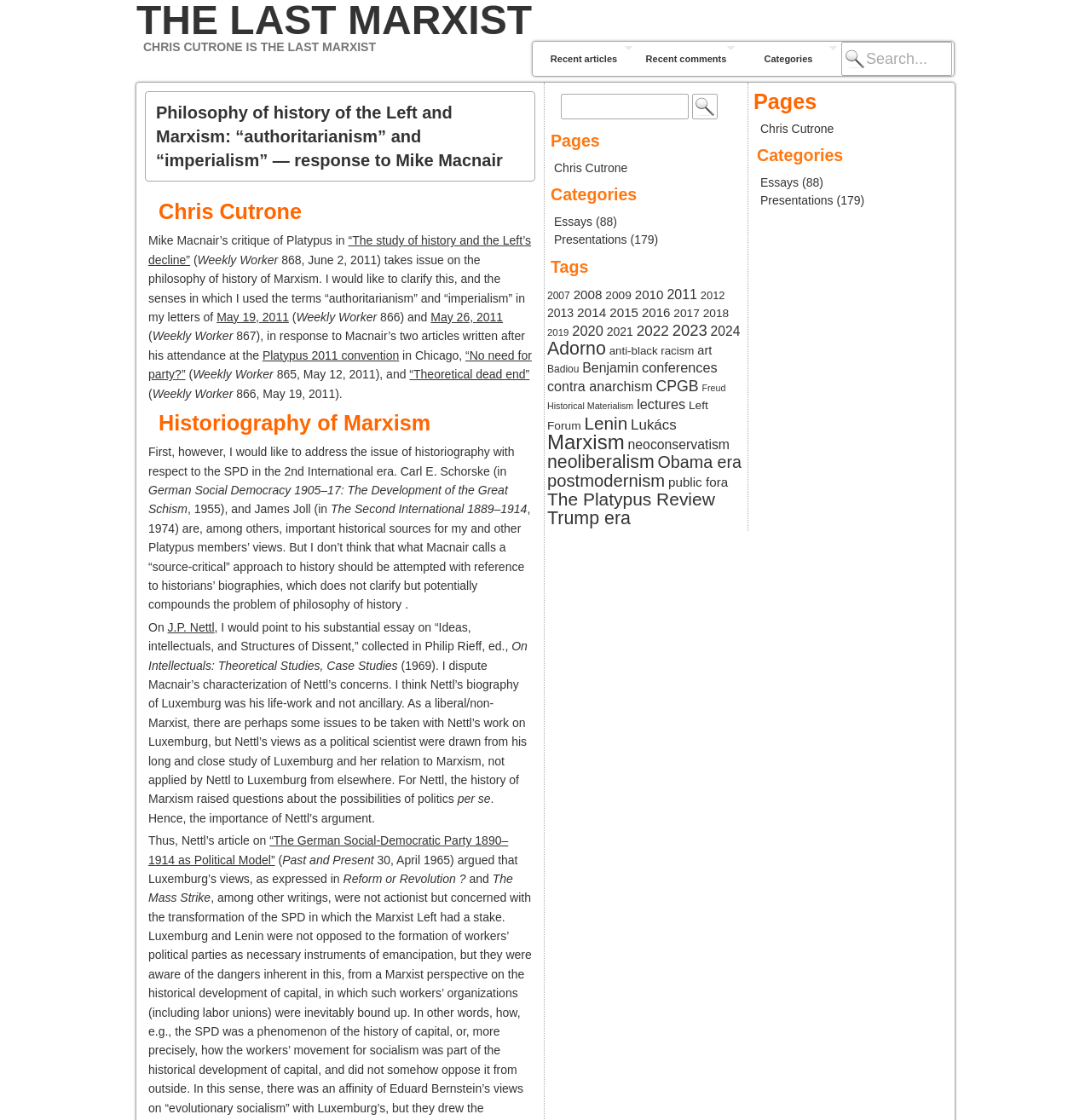Please identify the bounding box coordinates of the element that needs to be clicked to perform the following instruction: "View the essays".

[0.508, 0.192, 0.543, 0.204]